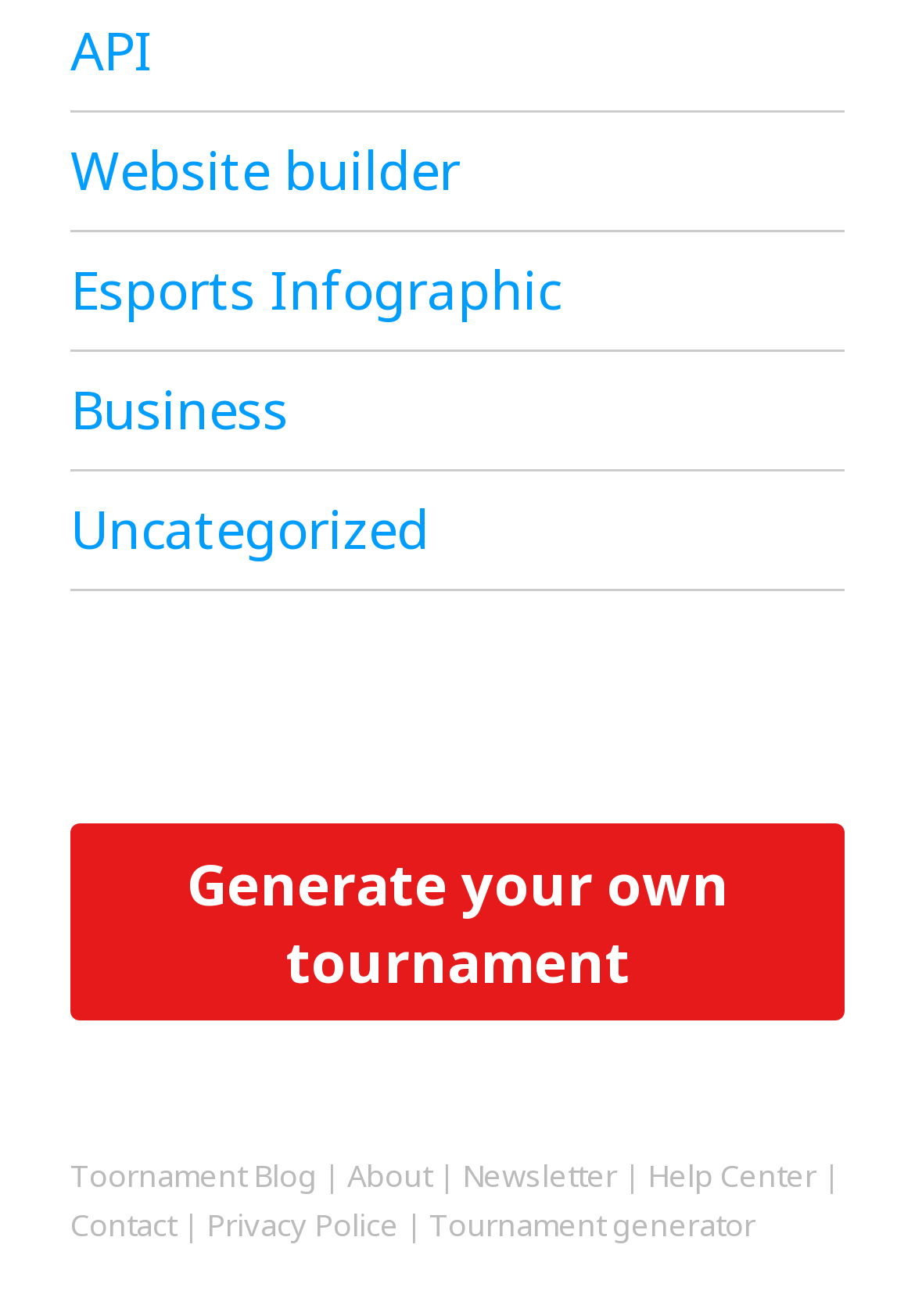How many links are there in the bottom section?
Look at the screenshot and give a one-word or phrase answer.

6